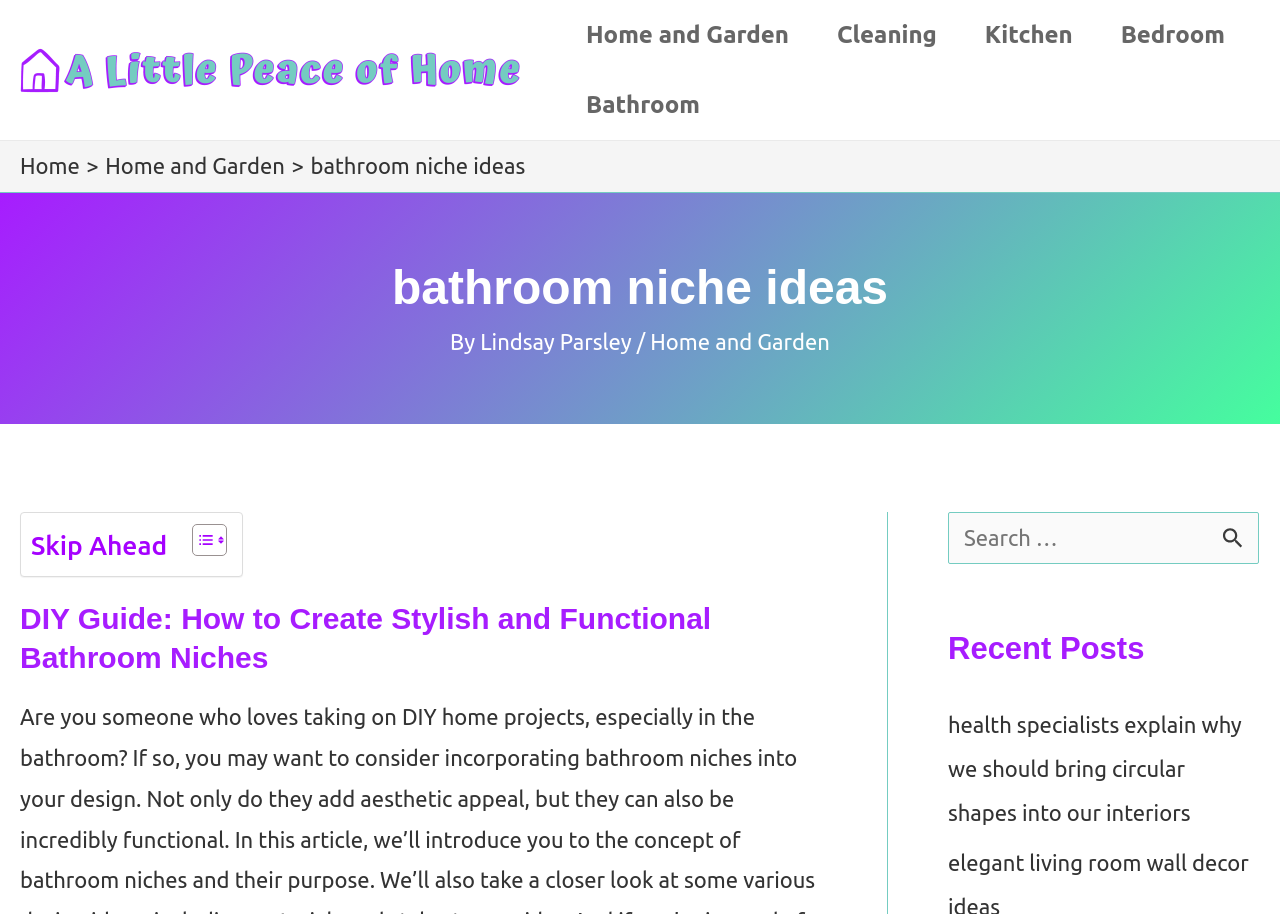Using the information from the screenshot, answer the following question thoroughly:
Who is the author of the current article?

The text 'By Lindsay Parsley' is present below the heading of the article, which suggests that Lindsay Parsley is the author of the current article.